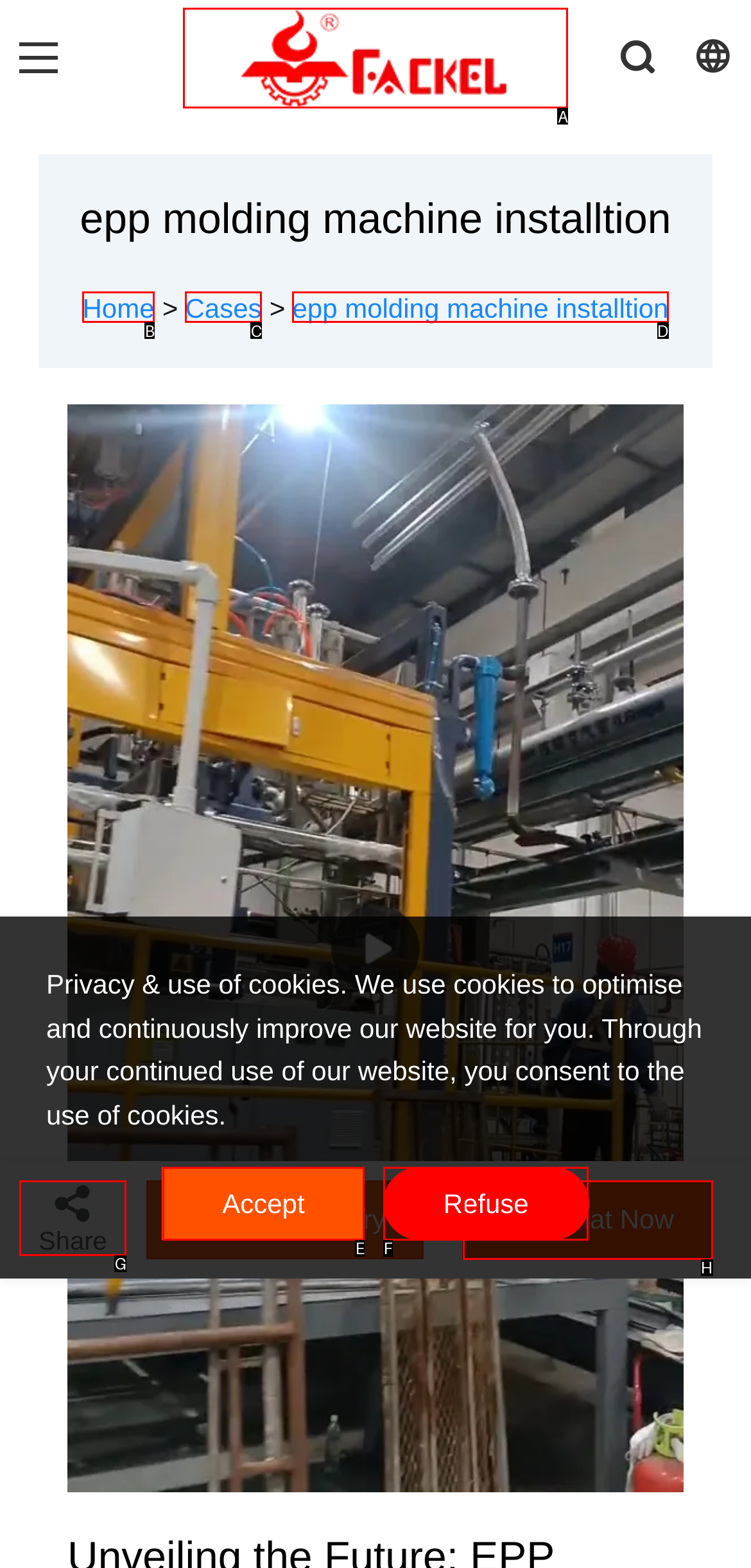Decide which HTML element to click to complete the task: Click the Fackel logo Provide the letter of the appropriate option.

A